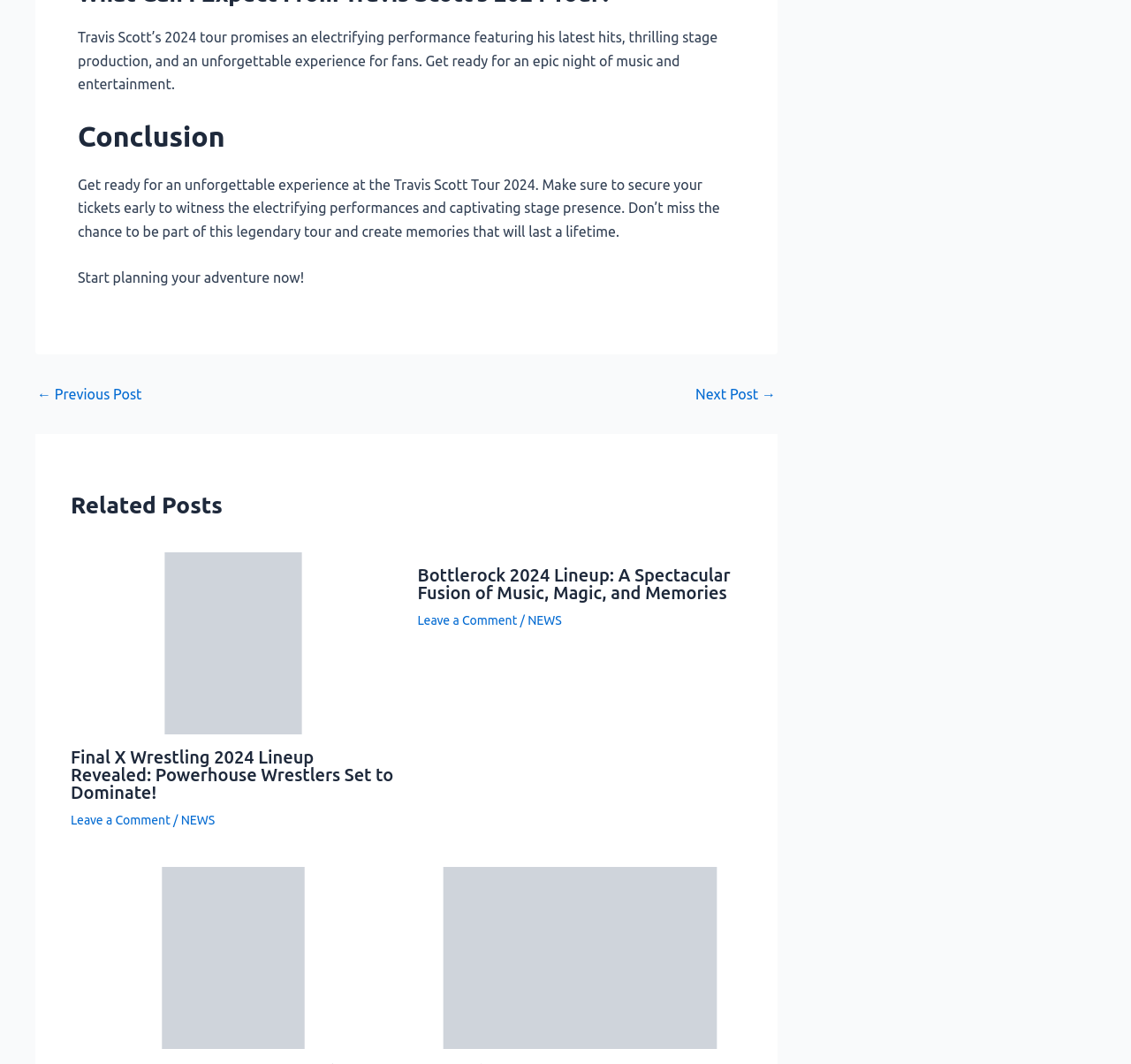What is the purpose of the 'Start planning your adventure now!' text?
Use the information from the screenshot to give a comprehensive response to the question.

The 'Start planning your adventure now!' text is likely encouraging fans to start planning their attendance at the Travis Scott Tour 2024 by buying tickets, as it is placed immediately after the promotional text describing the tour.